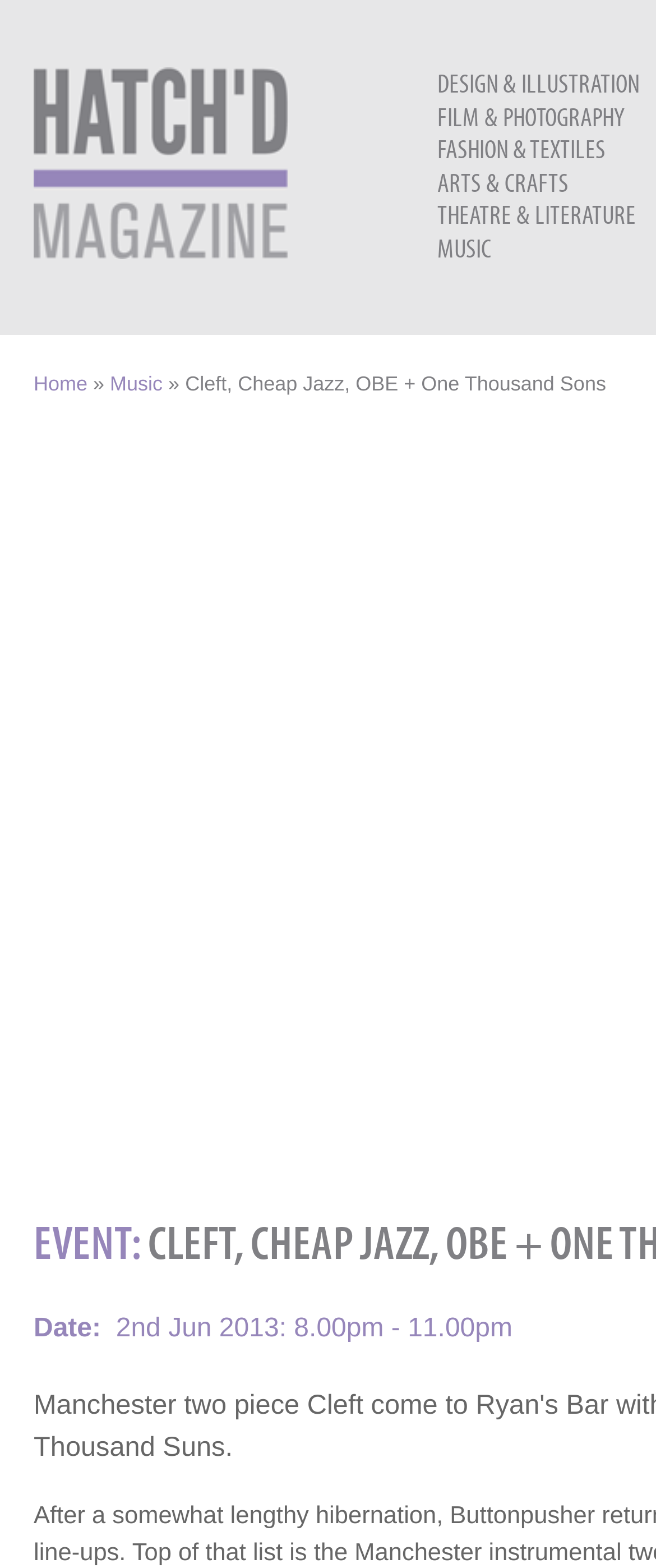Identify the bounding box coordinates of the clickable region to carry out the given instruction: "view DESIGN & ILLUSTRATION".

[0.667, 0.042, 0.974, 0.063]